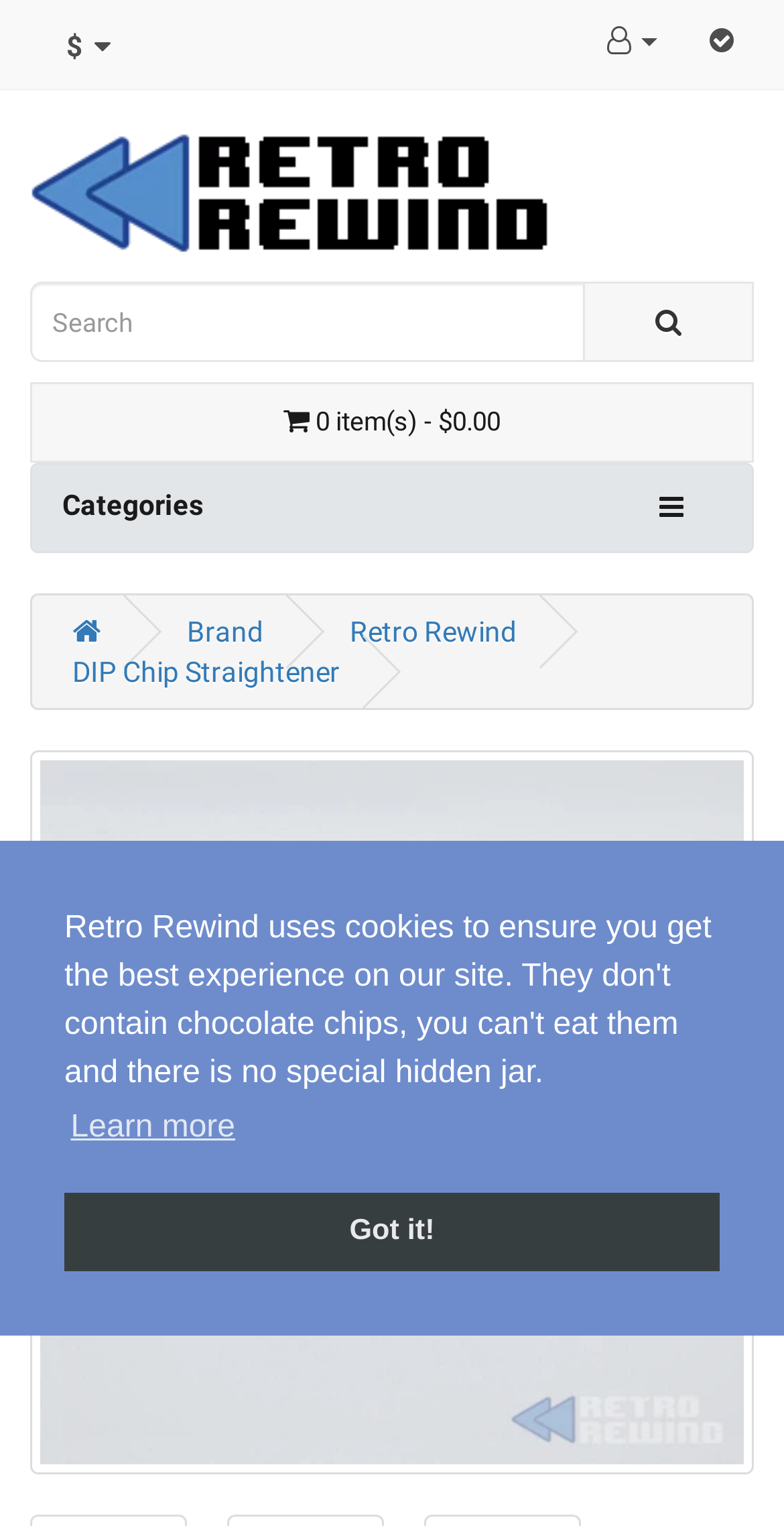Is there a search function?
Using the image provided, answer with just one word or phrase.

Yes